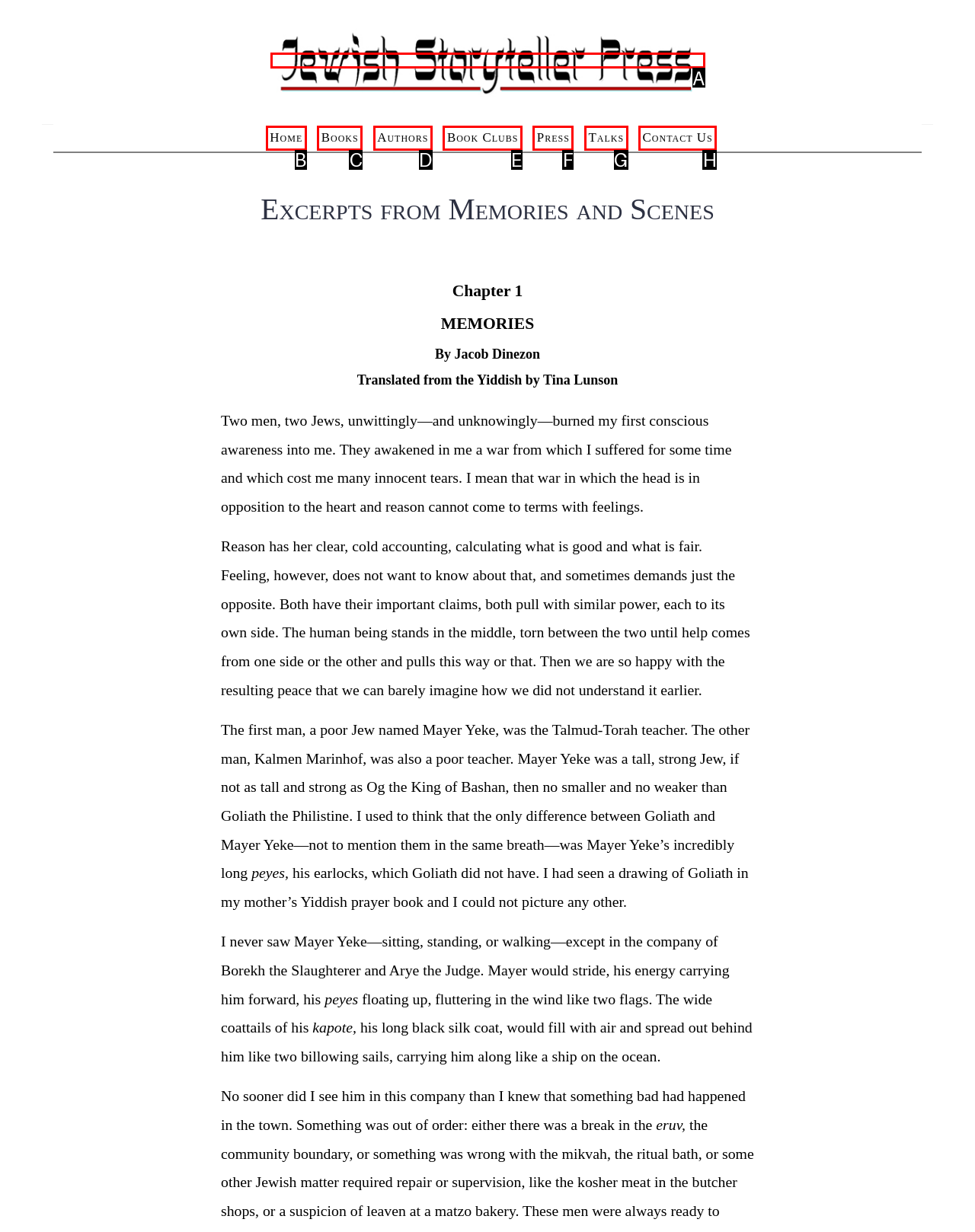Find the option that matches this description: Contact Us
Provide the corresponding letter directly.

H